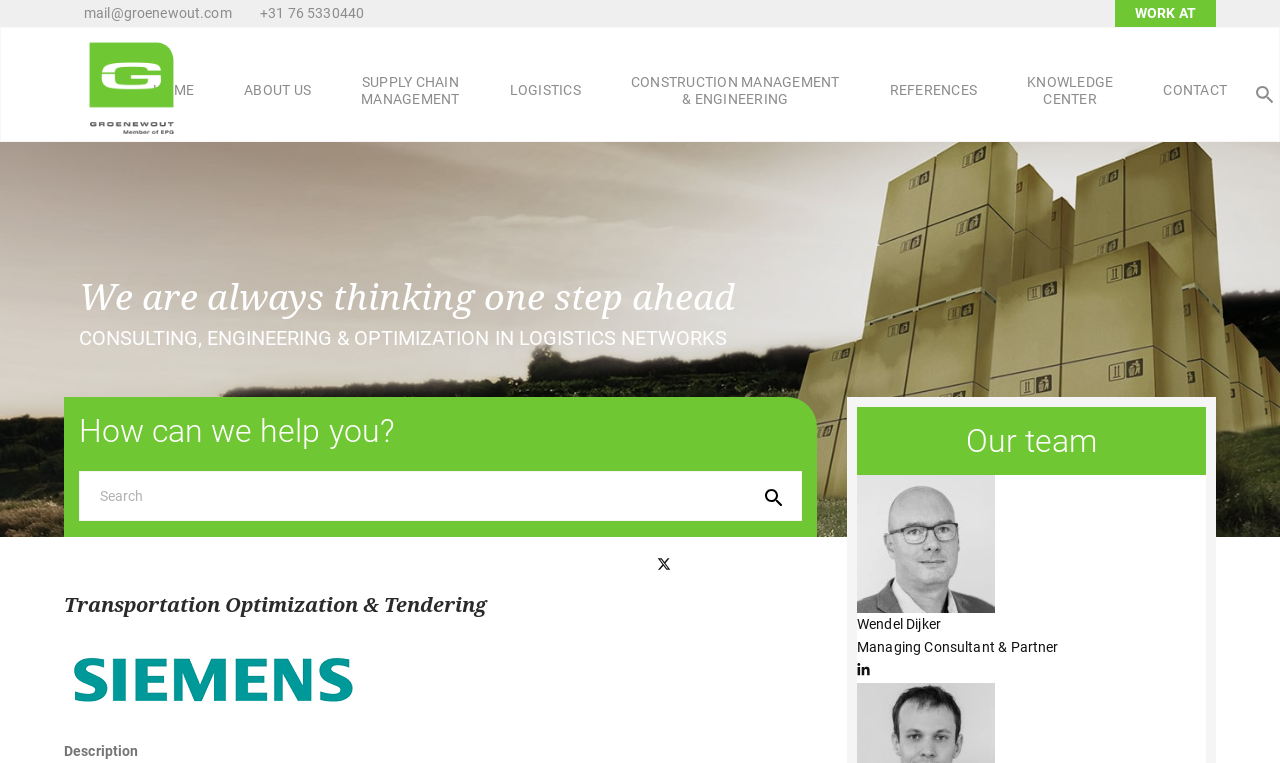Given the element description: "https://youtu.be/hm7FTKI73dM", predict the bounding box coordinates of this UI element. The coordinates must be four float numbers between 0 and 1, given as [left, top, right, bottom].

None